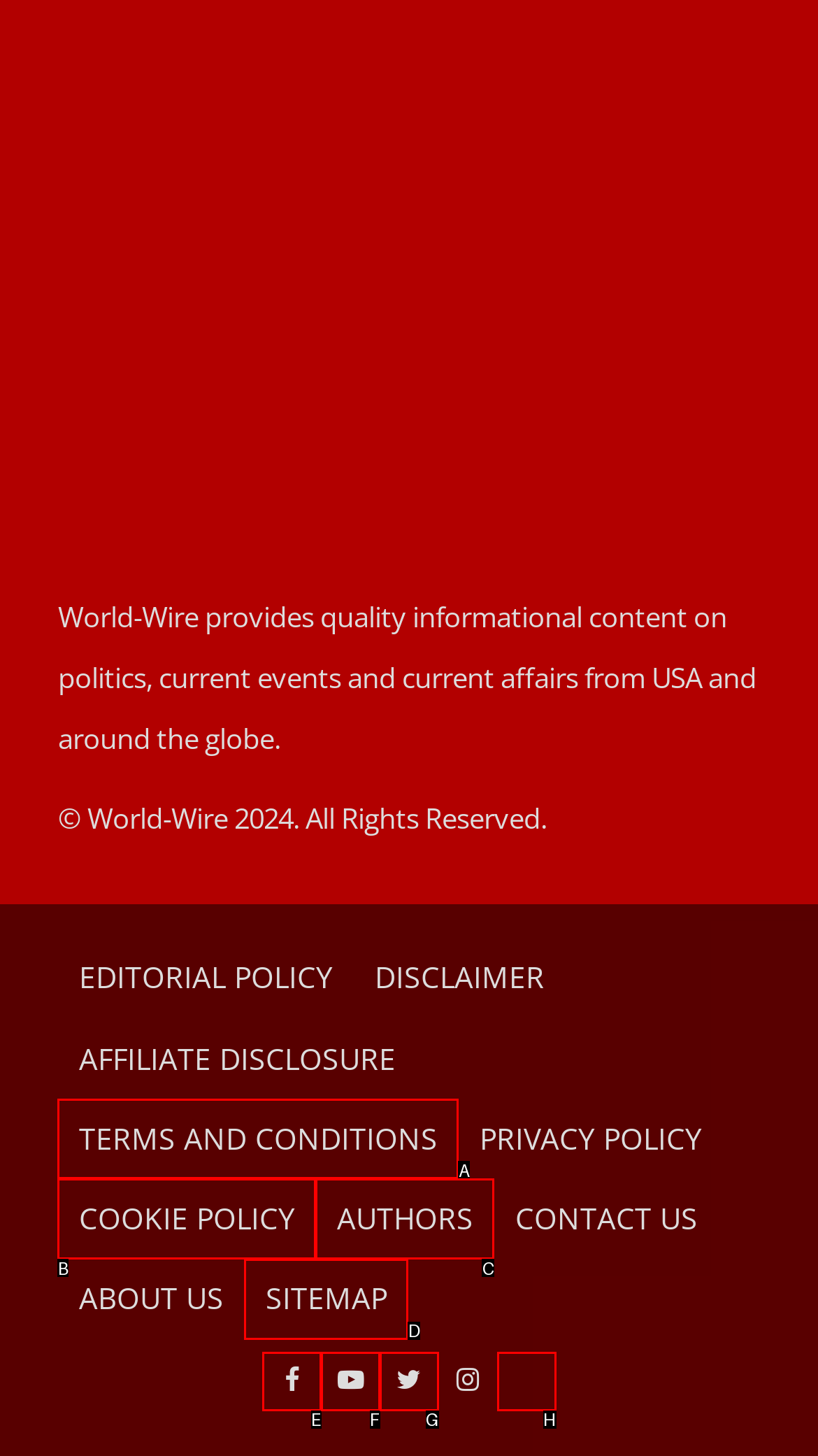Tell me which option I should click to complete the following task: View sitemap
Answer with the option's letter from the given choices directly.

D